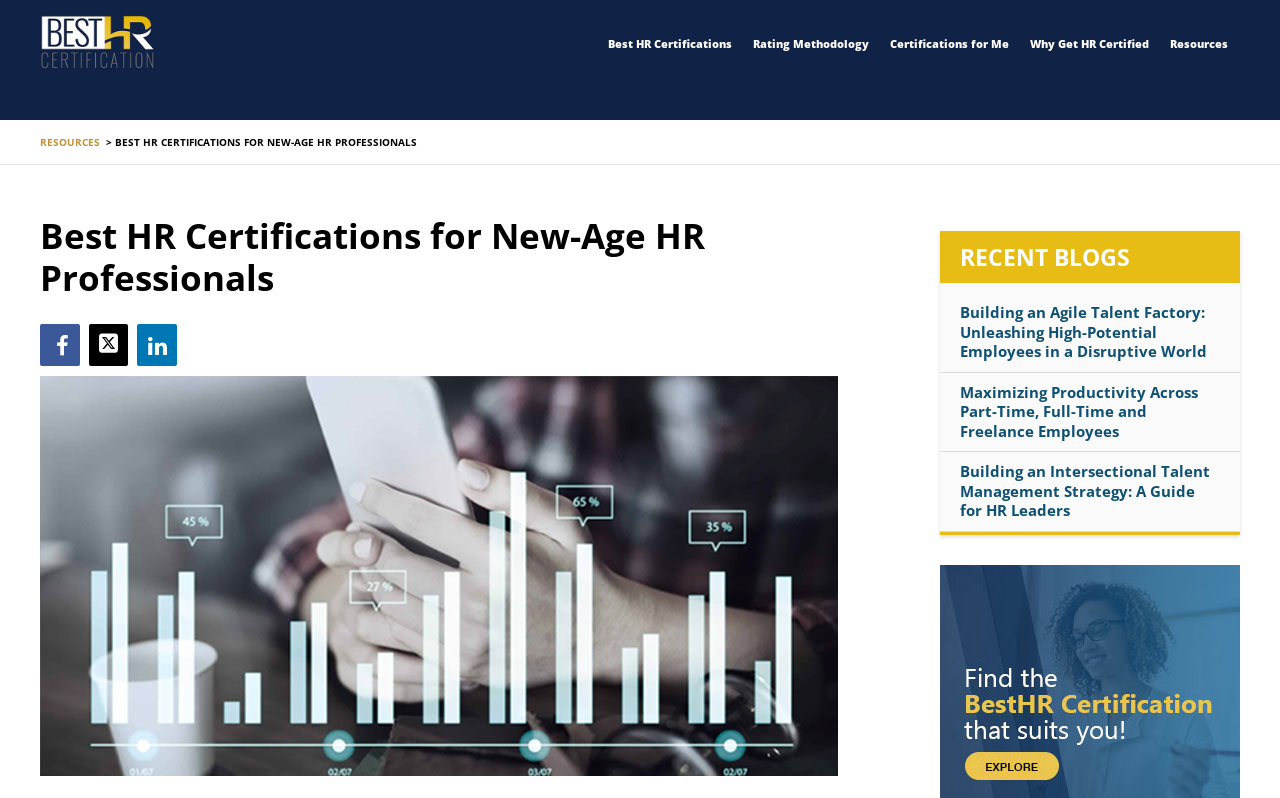Pinpoint the bounding box coordinates of the element to be clicked to execute the instruction: "Read Building an Agile Talent Factory blog".

[0.75, 0.378, 0.943, 0.452]